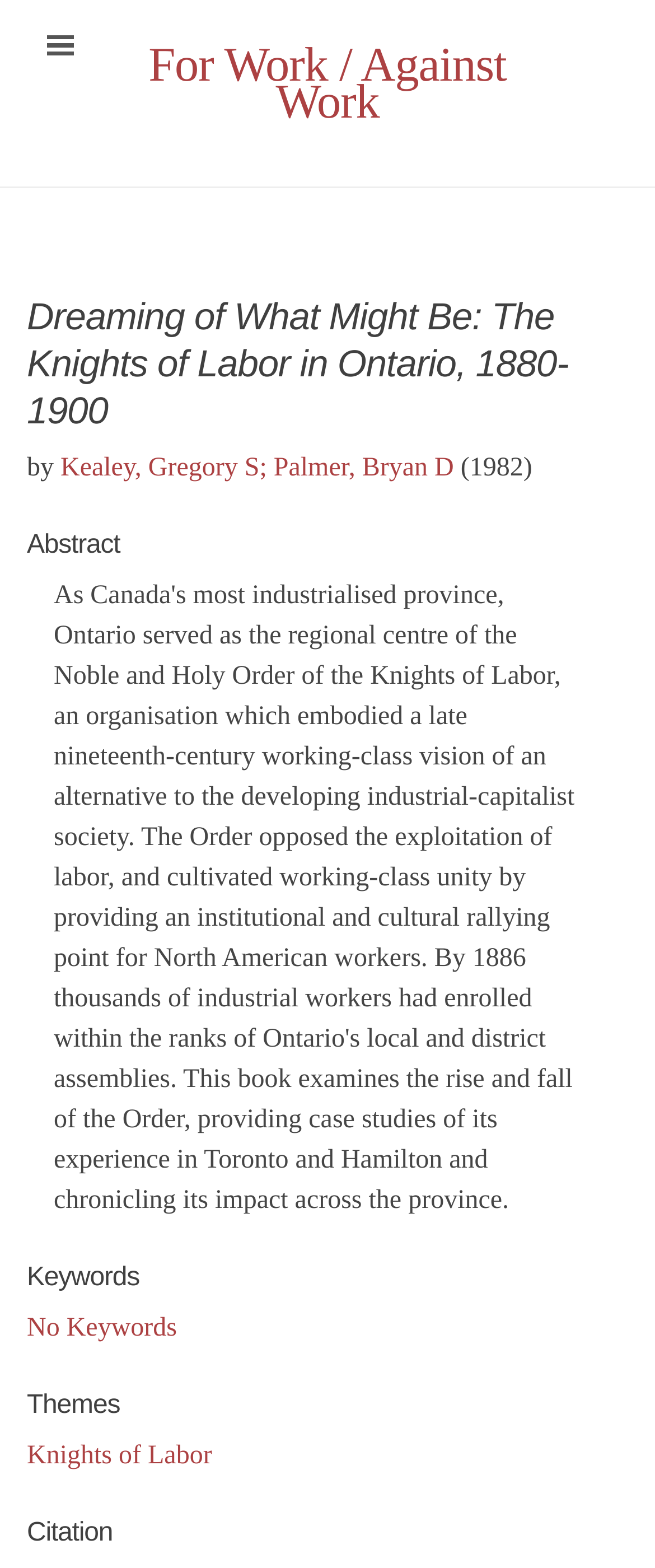Who wrote the book?
Analyze the image and provide a thorough answer to the question.

I found the answer by looking at the link 'Kealey, Gregory S; Palmer, Bryan D' which is located below the heading 'Dreaming of What Might Be: The Knights of Labor in Ontario, 1880-1900' and above the static text '(1982)'. This suggests that Kealey and Palmer are the authors of the book.